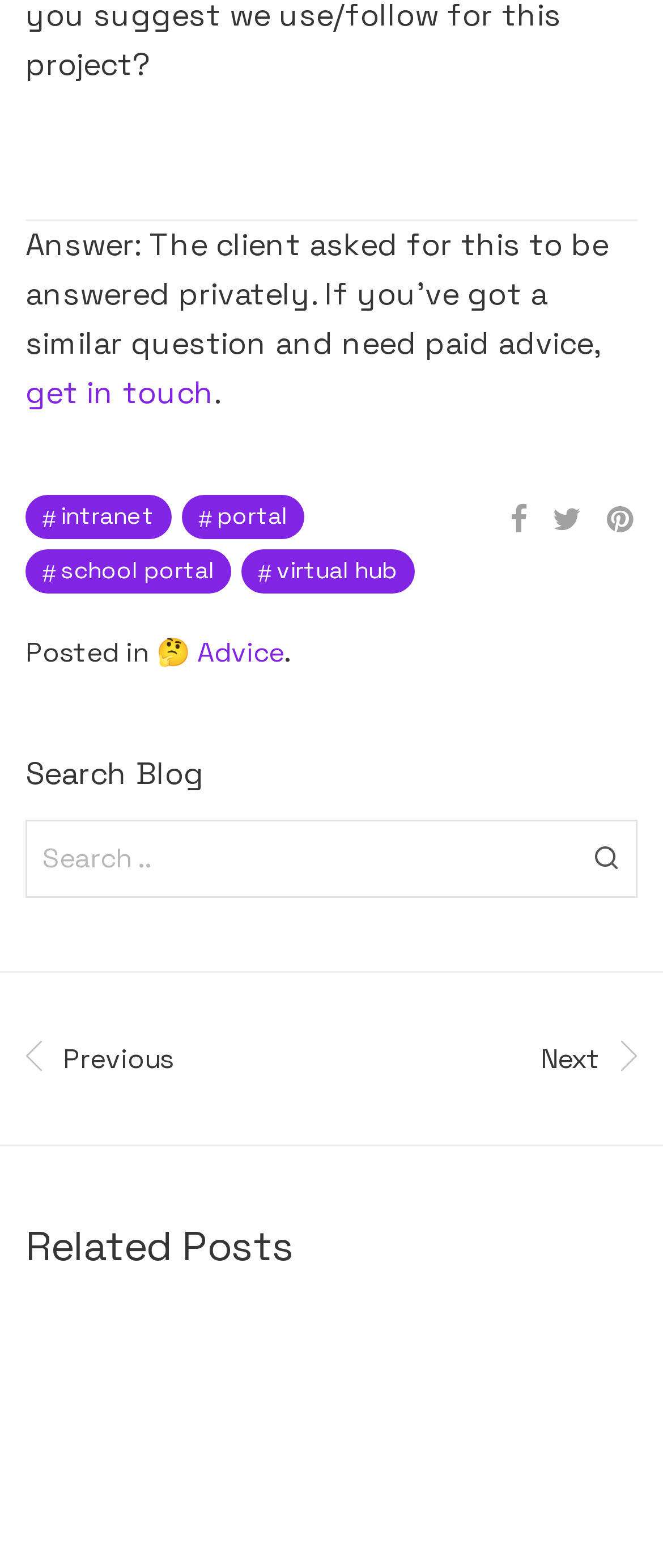Reply to the question with a brief word or phrase: What is the purpose of the search box?

Search Blog